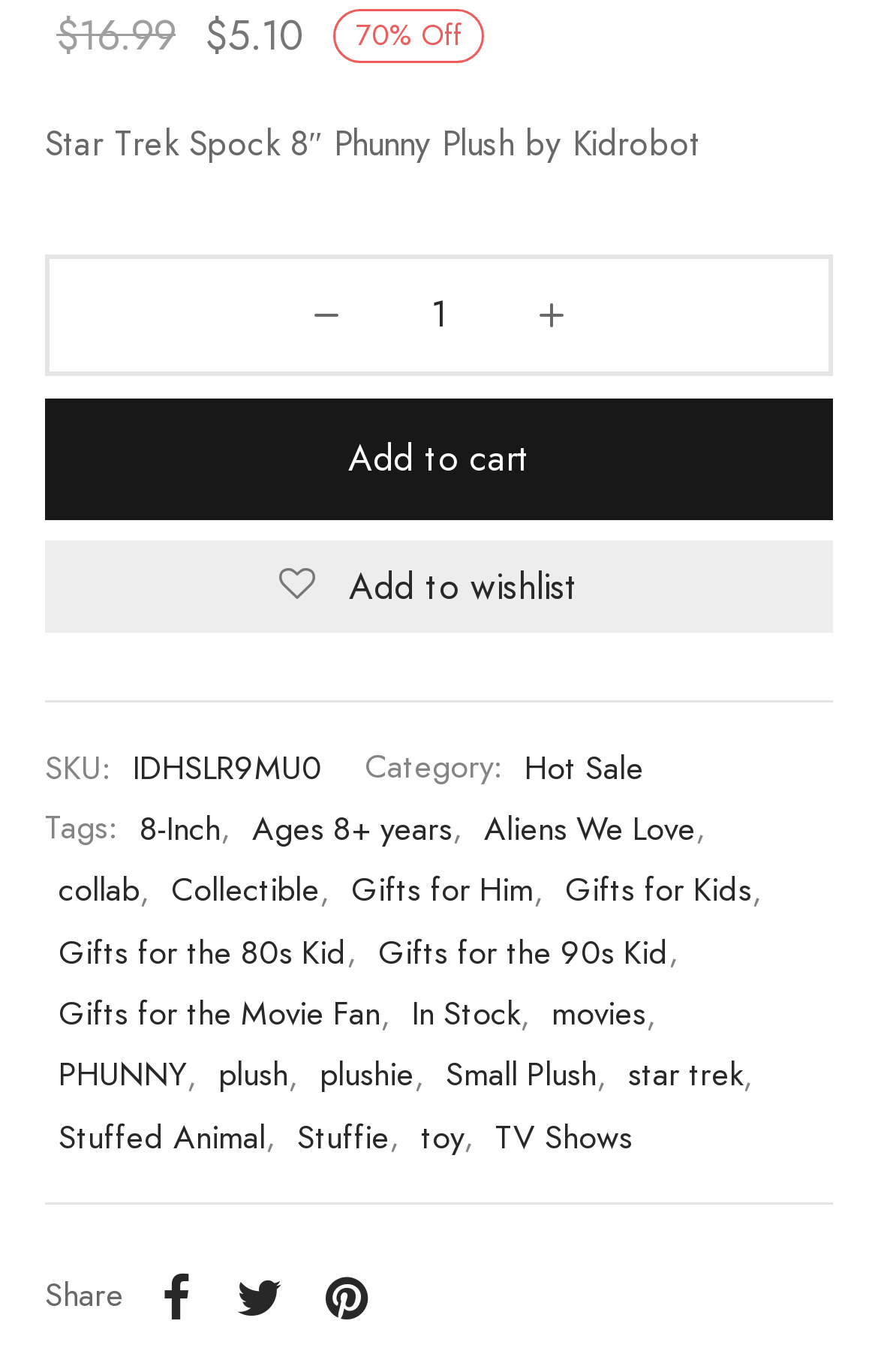Provide a brief response using a word or short phrase to this question:
What is the minimum quantity of the product that can be purchased?

1